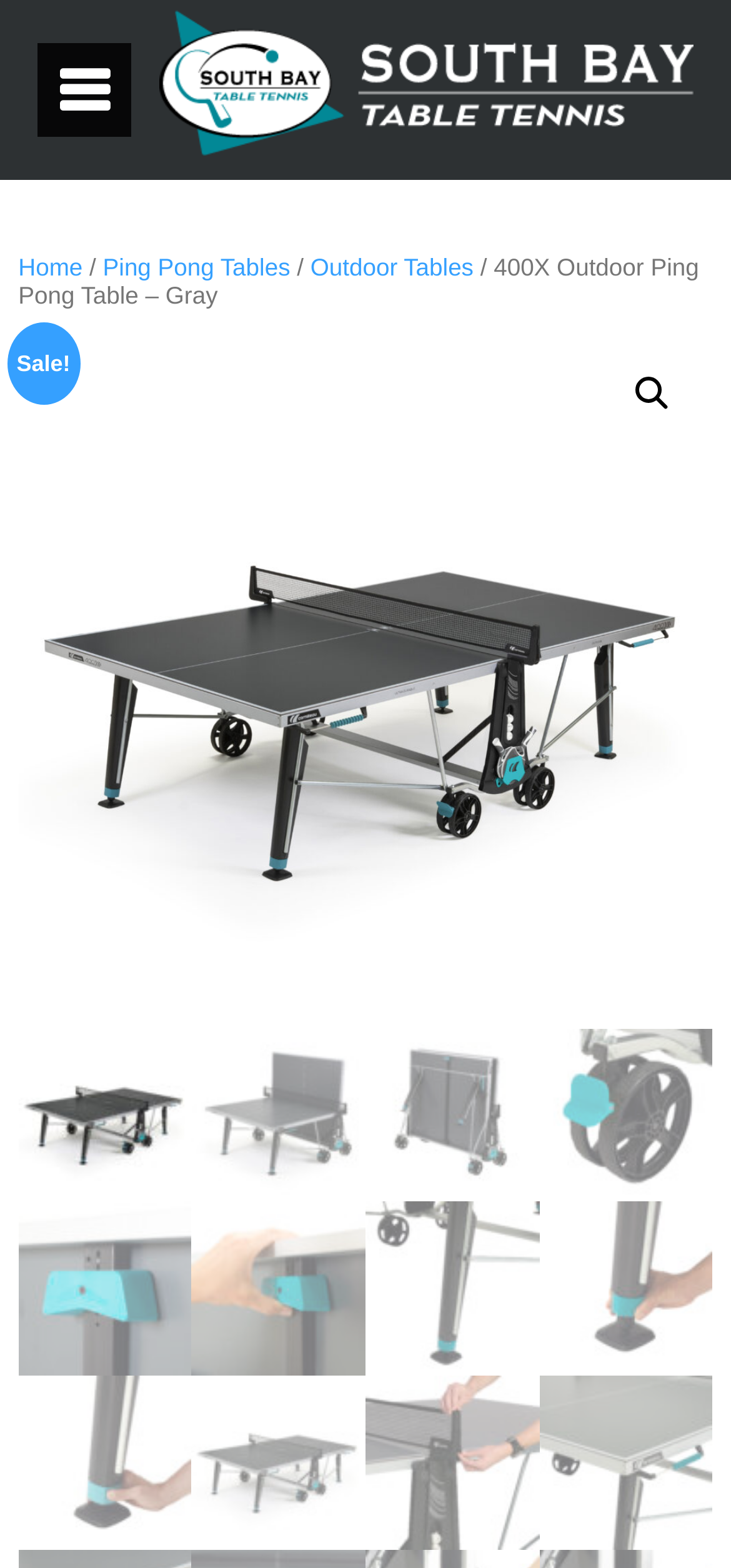Illustrate the webpage thoroughly, mentioning all important details.

This webpage is about the Cornilleau 400X Outdoor Ping Pong Table, specifically the gray model. At the top, there is a breadcrumb navigation menu that shows the path "Home > Ping Pong Tables > Outdoor Tables > 400X Outdoor Ping Pong Table – Gray". Below the navigation menu, there is a prominent link with an accompanying image that takes up most of the top section of the page. 

To the left of the breadcrumb navigation menu, there is a "Sale!" label. On the right side of the page, near the top, there is a search icon represented by a magnifying glass emoji. 

The main content of the page is an image gallery showcasing the ping pong table from different angles. There are 12 images in total, arranged in three rows of four images each. The images take up most of the page's real estate, with the top row starting from the top-left corner and the bottom row ending at the bottom-right corner of the page.